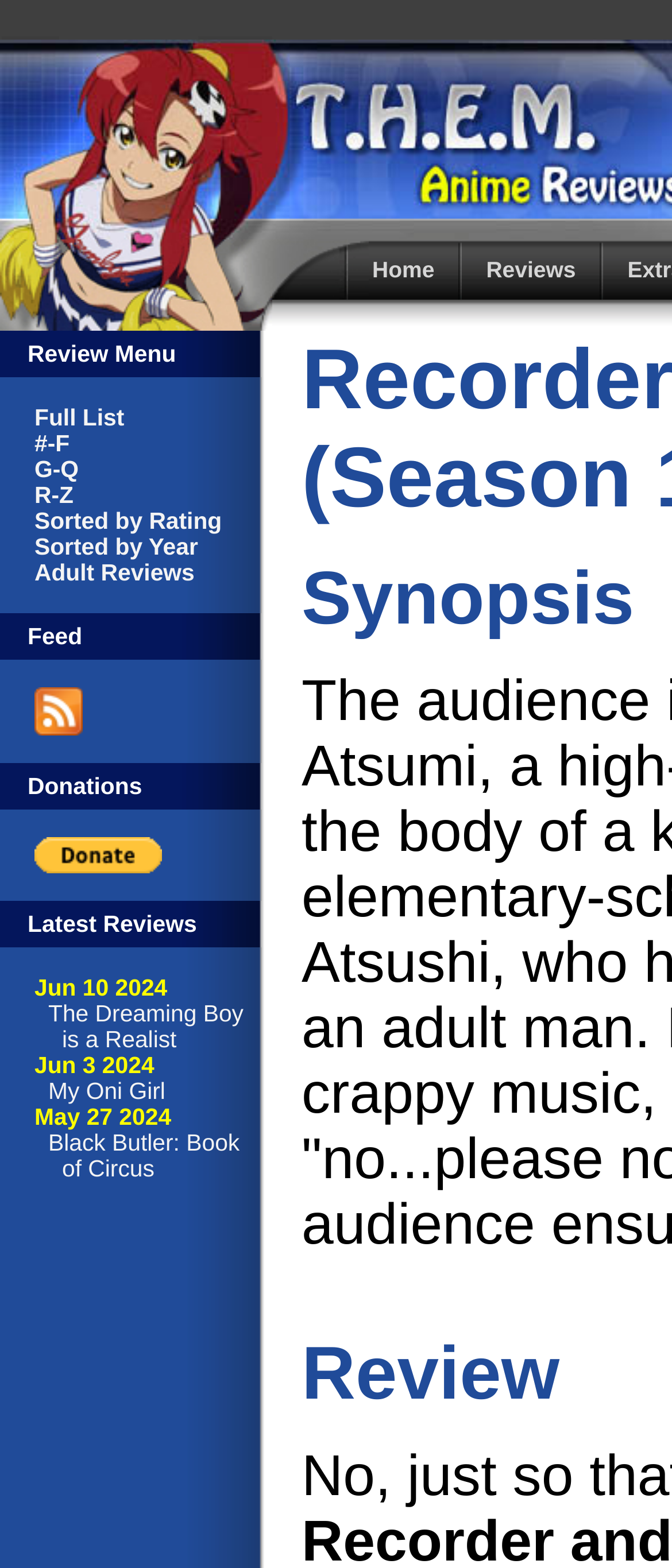What is the first link in the top navigation bar?
Look at the image and respond with a single word or a short phrase.

Home